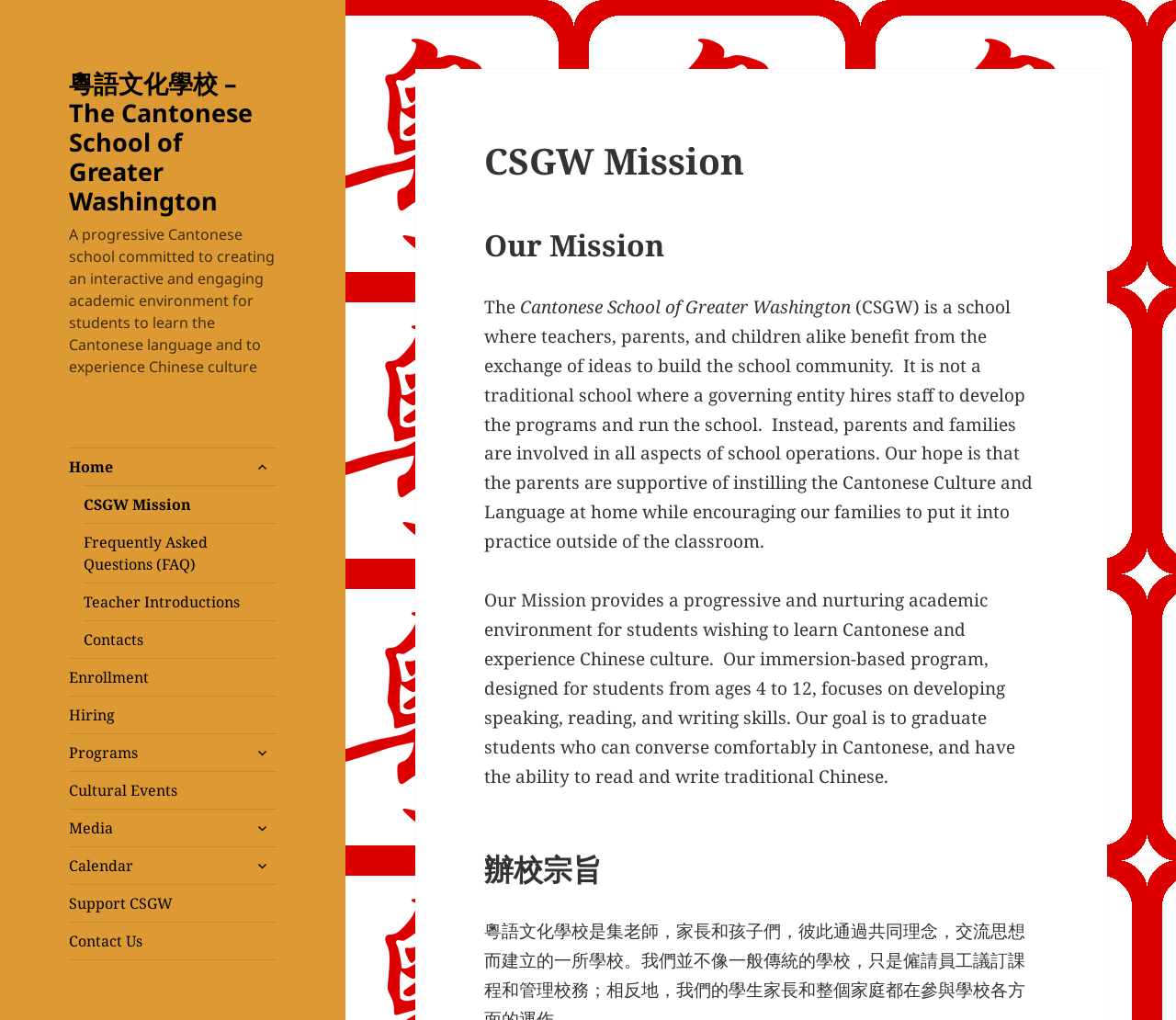Determine the bounding box coordinates of the clickable area required to perform the following instruction: "Search for something". The coordinates should be represented as four float numbers between 0 and 1: [left, top, right, bottom].

None